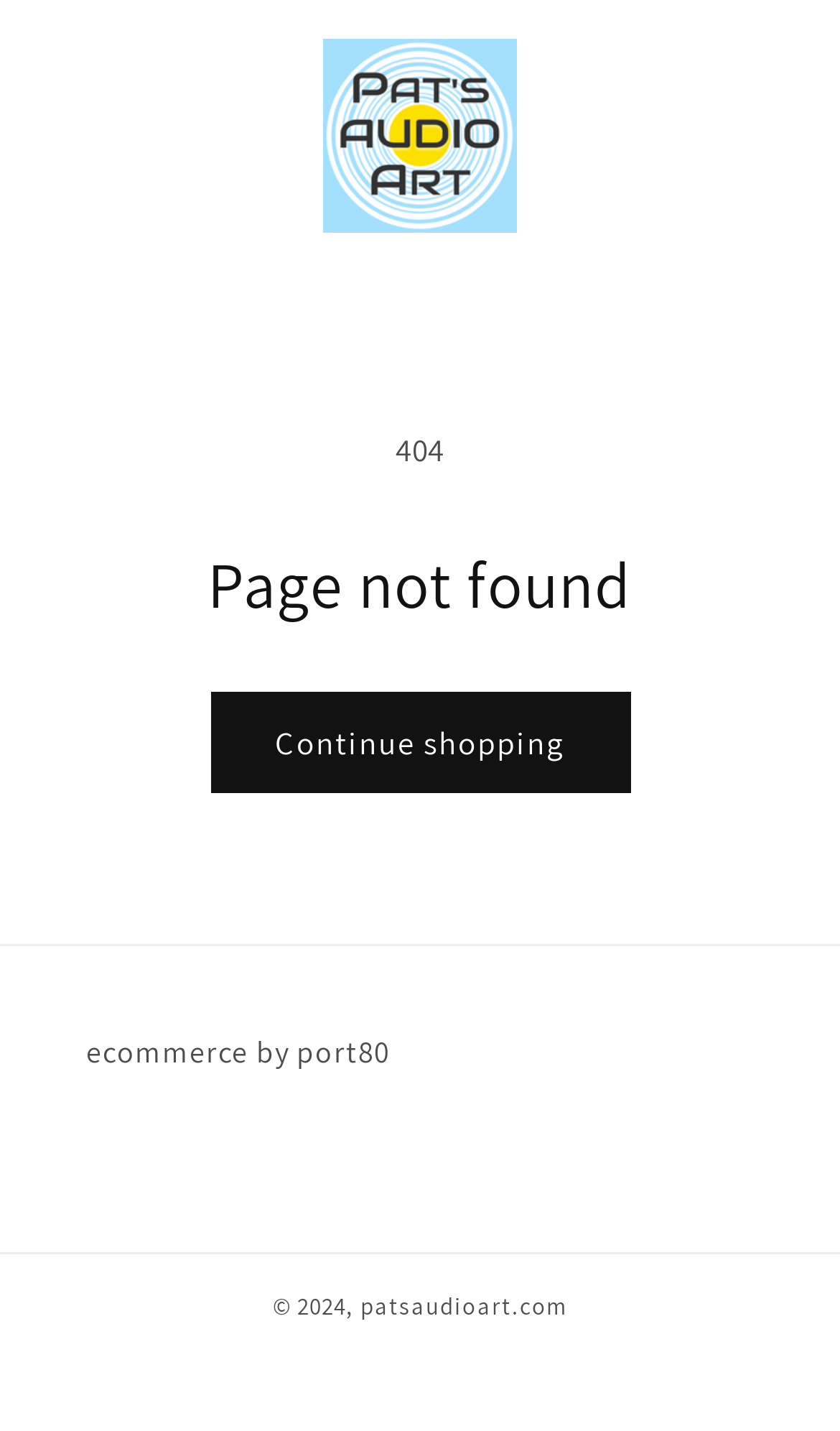Given the element description "patsaudioart.com" in the screenshot, predict the bounding box coordinates of that UI element.

[0.429, 0.902, 0.675, 0.923]